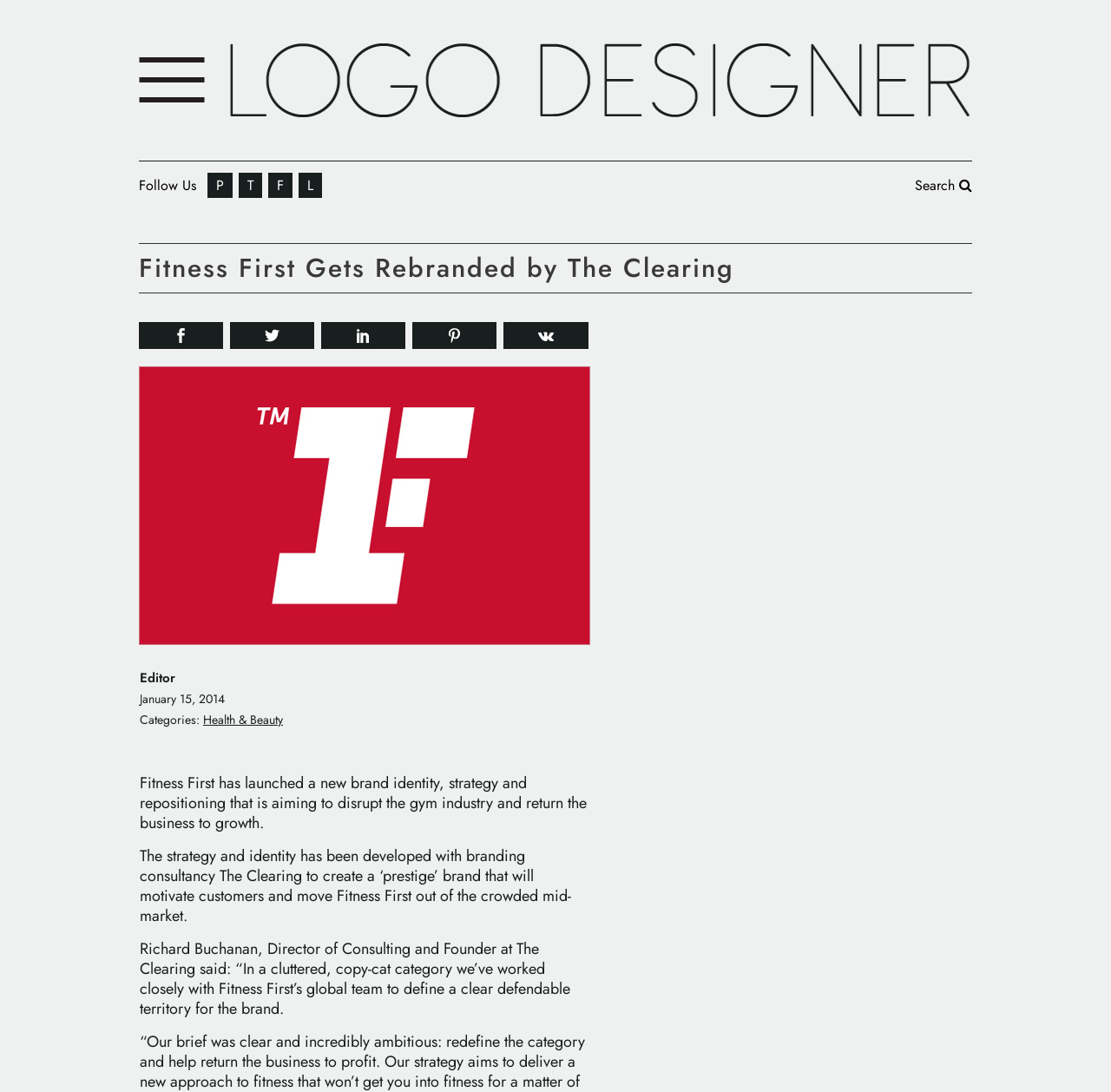Can you identify the bounding box coordinates of the clickable region needed to carry out this instruction: 'Search for something'? The coordinates should be four float numbers within the range of 0 to 1, stated as [left, top, right, bottom].

[0.823, 0.161, 0.875, 0.179]